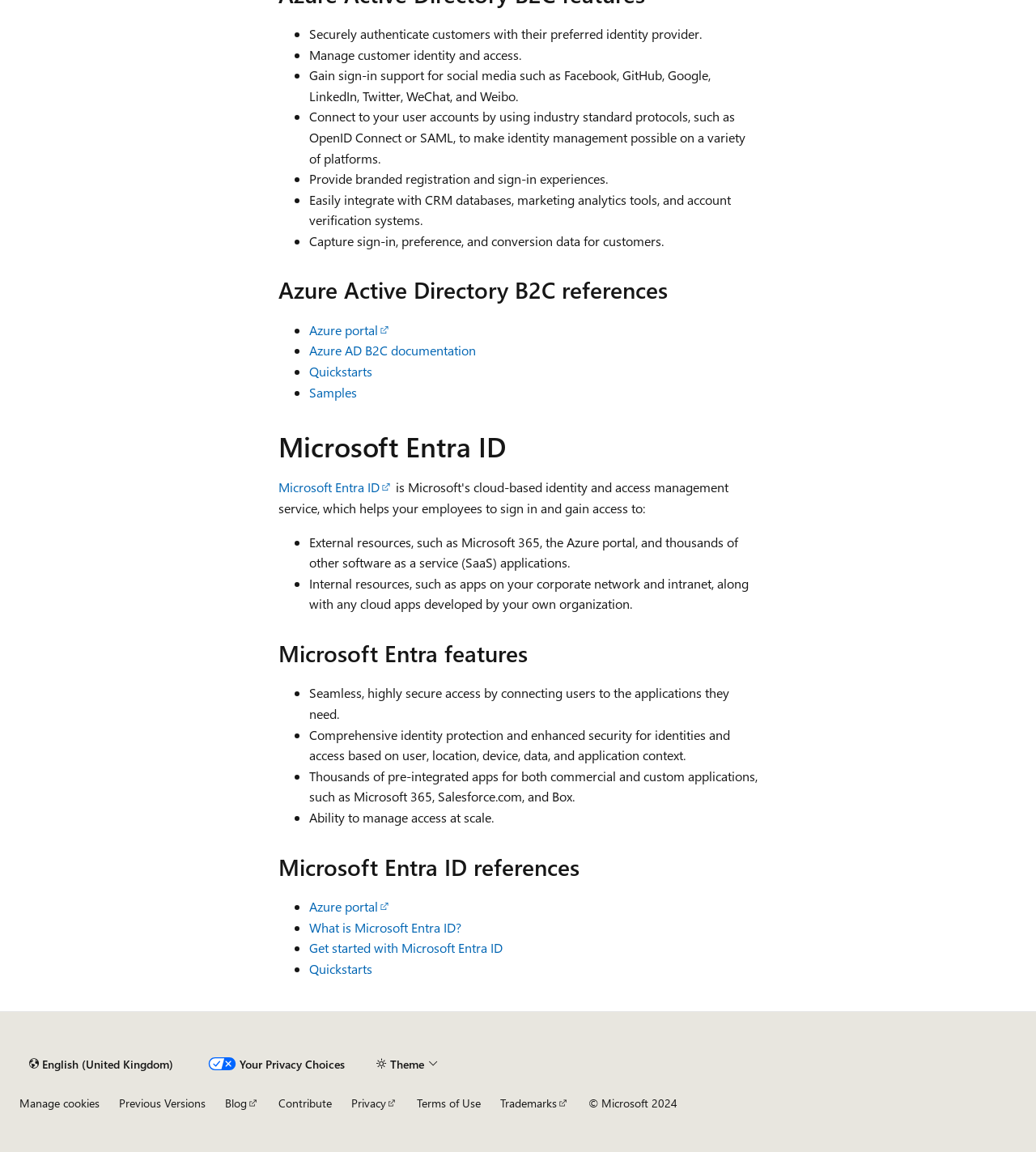Please identify the bounding box coordinates of the region to click in order to complete the task: "Learn more about ConSol CM". The coordinates must be four float numbers between 0 and 1, specified as [left, top, right, bottom].

None